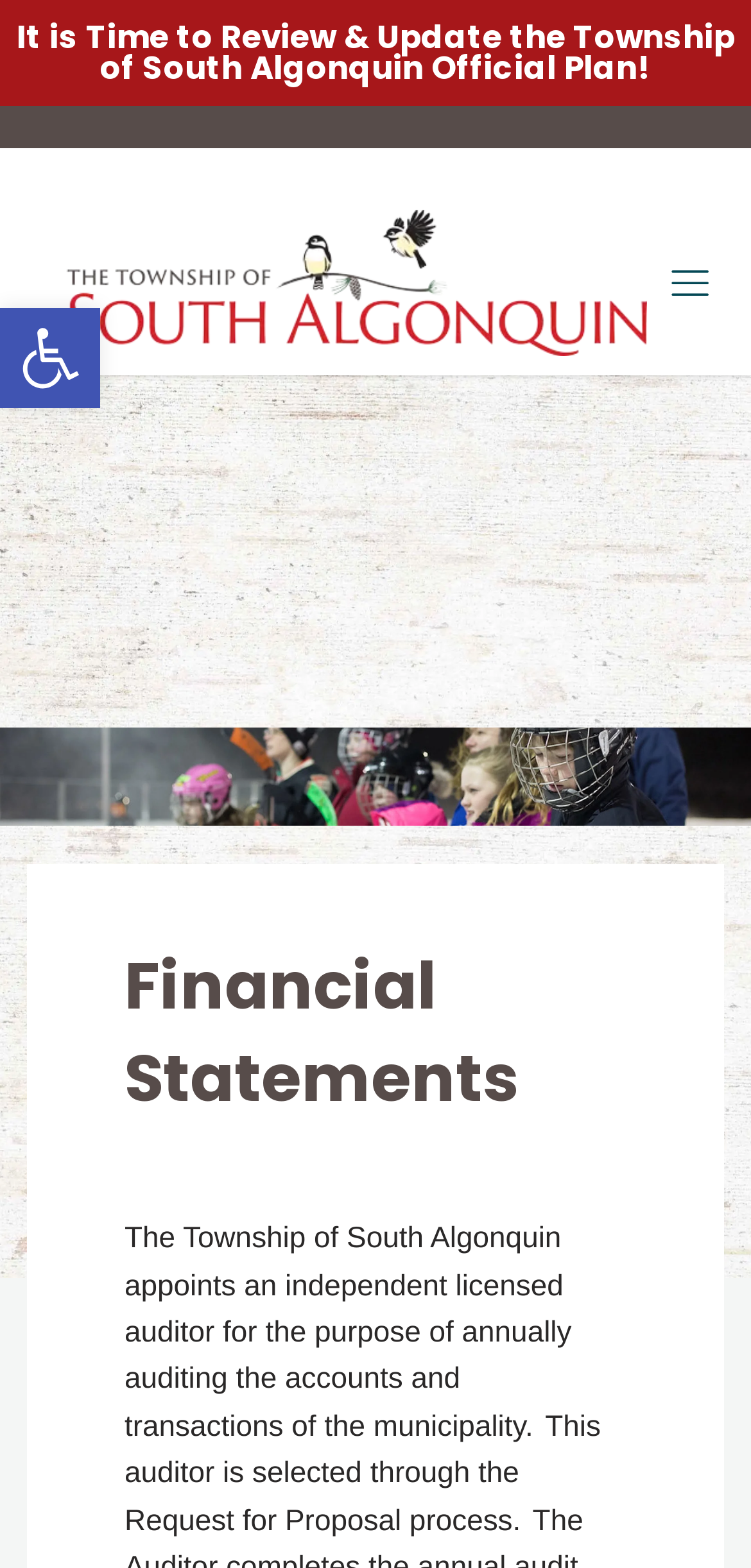Offer a detailed explanation of the webpage layout and contents.

The webpage is titled "Financial Statements - The Township of South Algonquin" and appears to be related to the township's financial information. At the top left corner, there is a link to "Open toolbar Accessibility Tools" accompanied by a small image labeled "Accessibility Tools". 

Below this, a prominent heading announces "It is Time to Review & Update the Township of South Algonquin Official Plan!" which is also a clickable link. To the right of this heading, the Township of South Algonquin's logo is displayed as an image, linked to the township's main page.

On the top right side, there is a mysterious link with a cryptic label "\ue871\xa0", which may represent an icon or a special character. 

The main content of the page is focused on financial statements, as indicated by a large image labeled "Financial Statements" that spans the entire width of the page. Within this section, there is a header with the same label "Financial Statements", which suggests that the page is dedicated to providing financial information about the township.

Finally, the meta description mentions the appointment of an independent licensed auditor for the purpose of annually auditing the accounts and transactions of the township, which reinforces the idea that the page is related to financial matters.